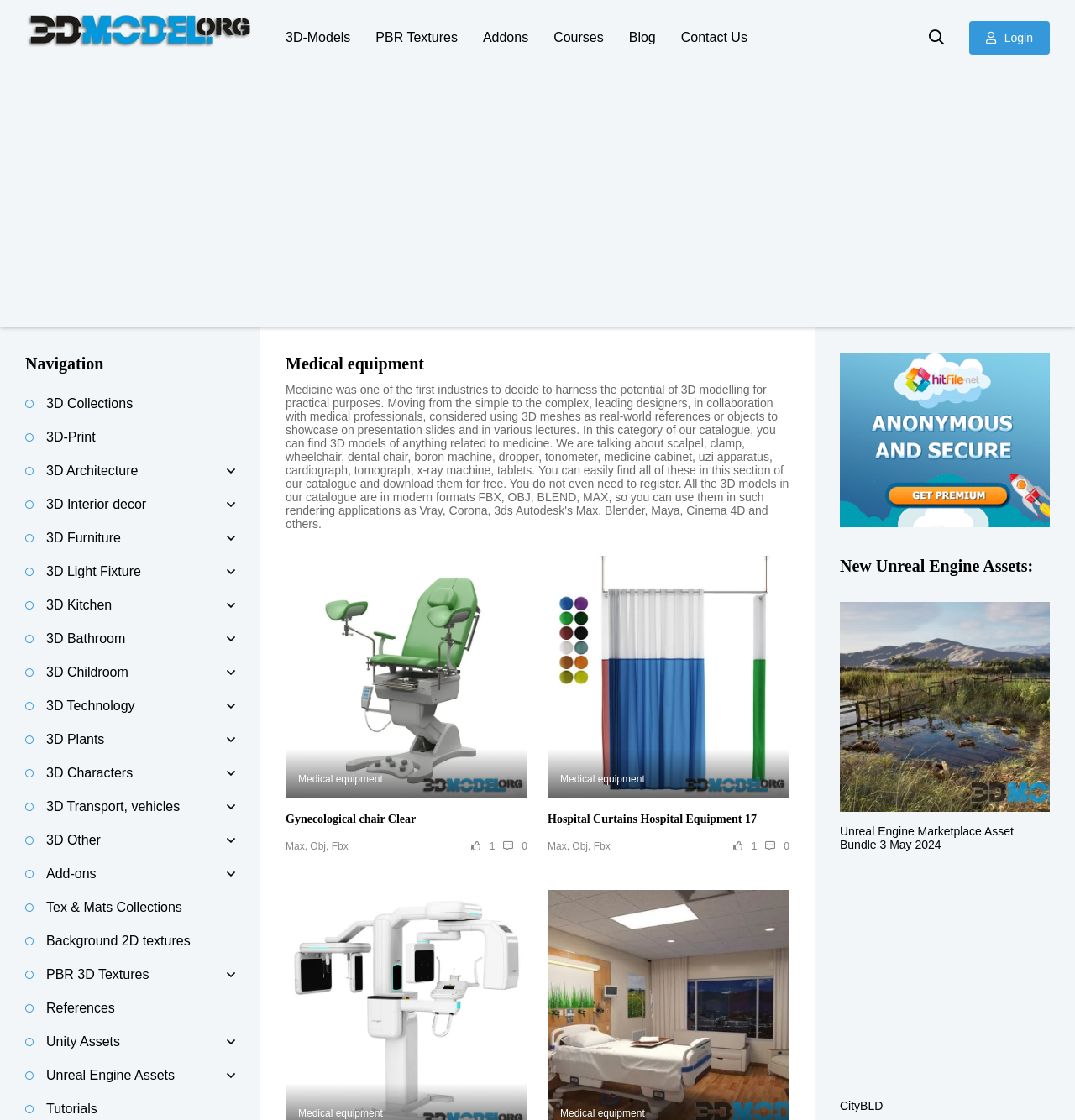Respond with a single word or phrase for the following question: 
What is the file format of the 3D model 'Gynecological chair Clear'?

Max, Obj, Fbx